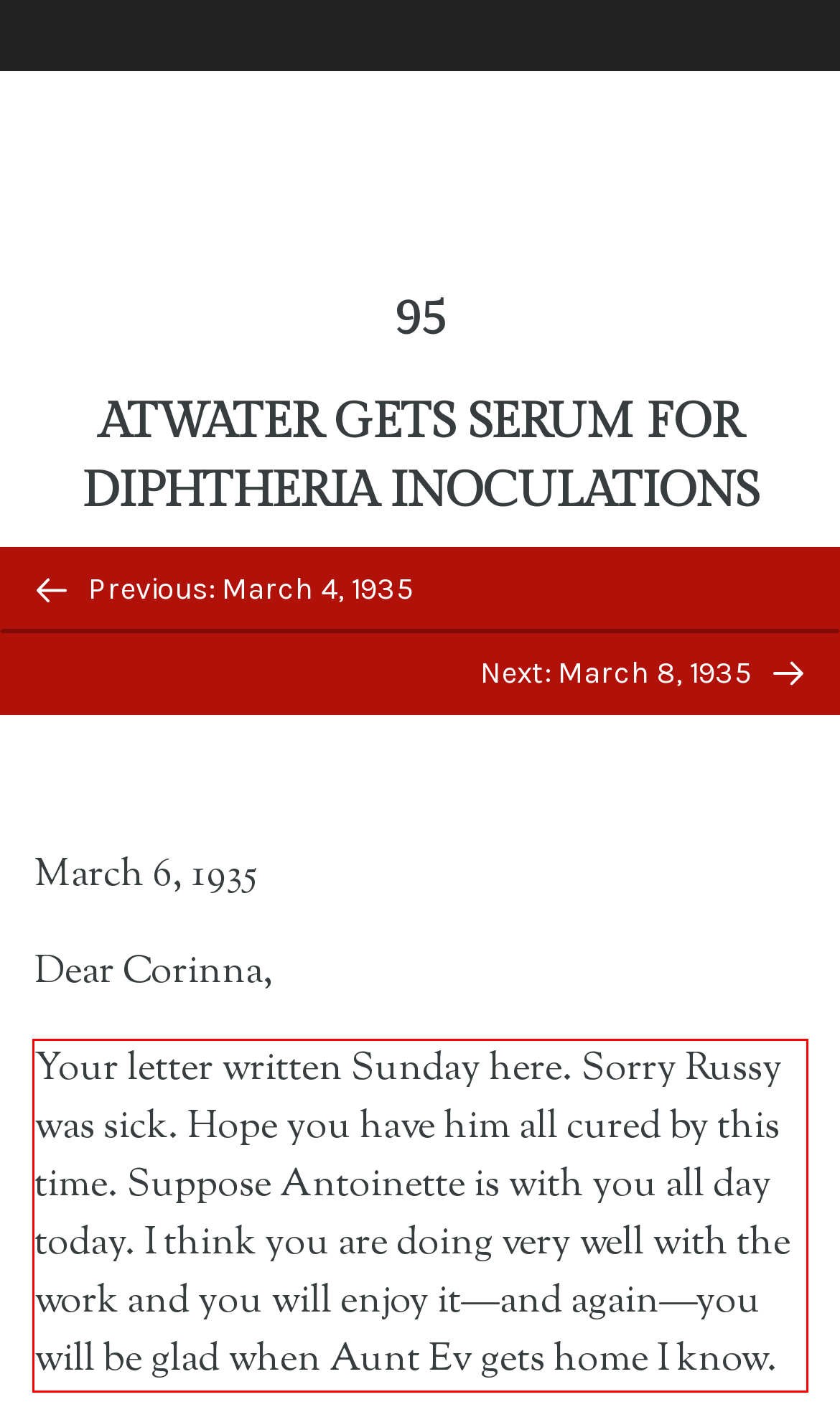There is a screenshot of a webpage with a red bounding box around a UI element. Please use OCR to extract the text within the red bounding box.

Your letter written Sunday here. Sorry Russy was sick. Hope you have him all cured by this time. Suppose Antoinette is with you all day today. I think you are doing very well with the work and you will enjoy it—and again—you will be glad when Aunt Ev gets home I know.